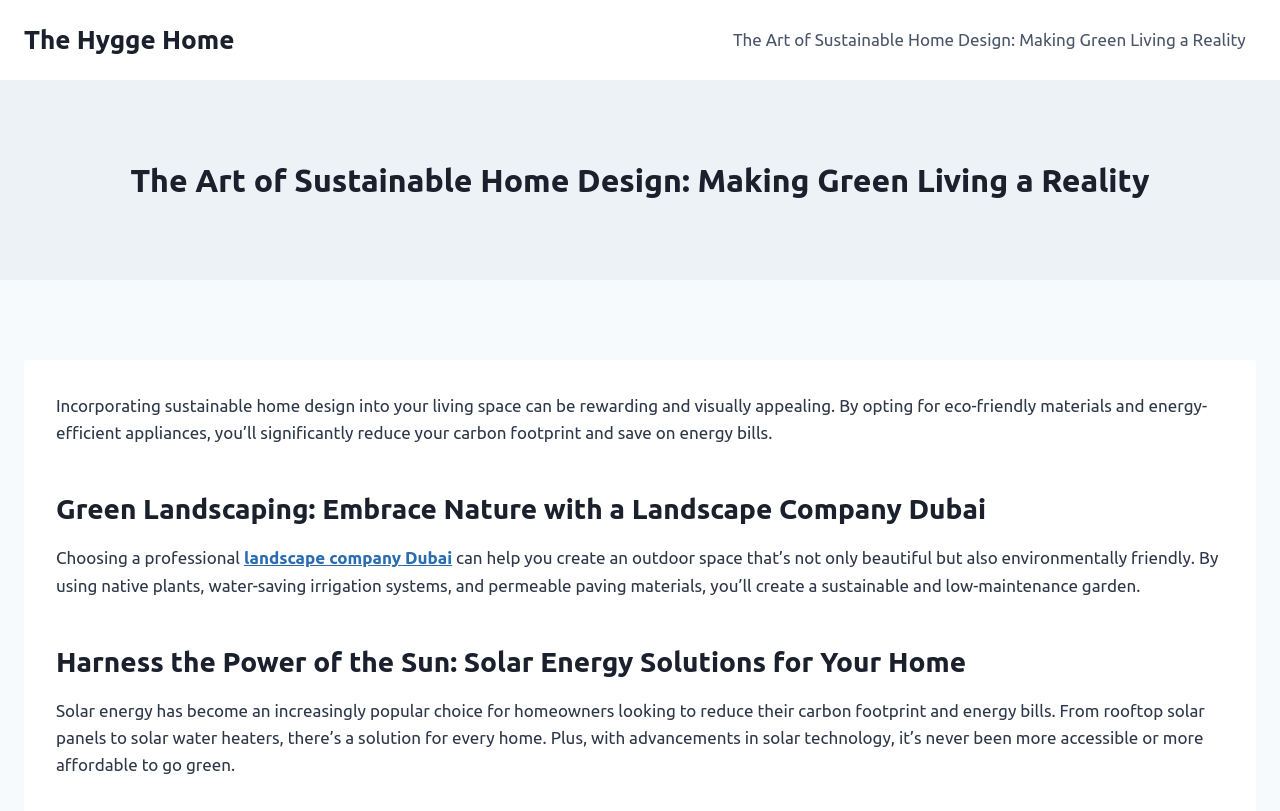What is the purpose of a landscape company?
Give a single word or phrase answer based on the content of the image.

Create sustainable outdoor space